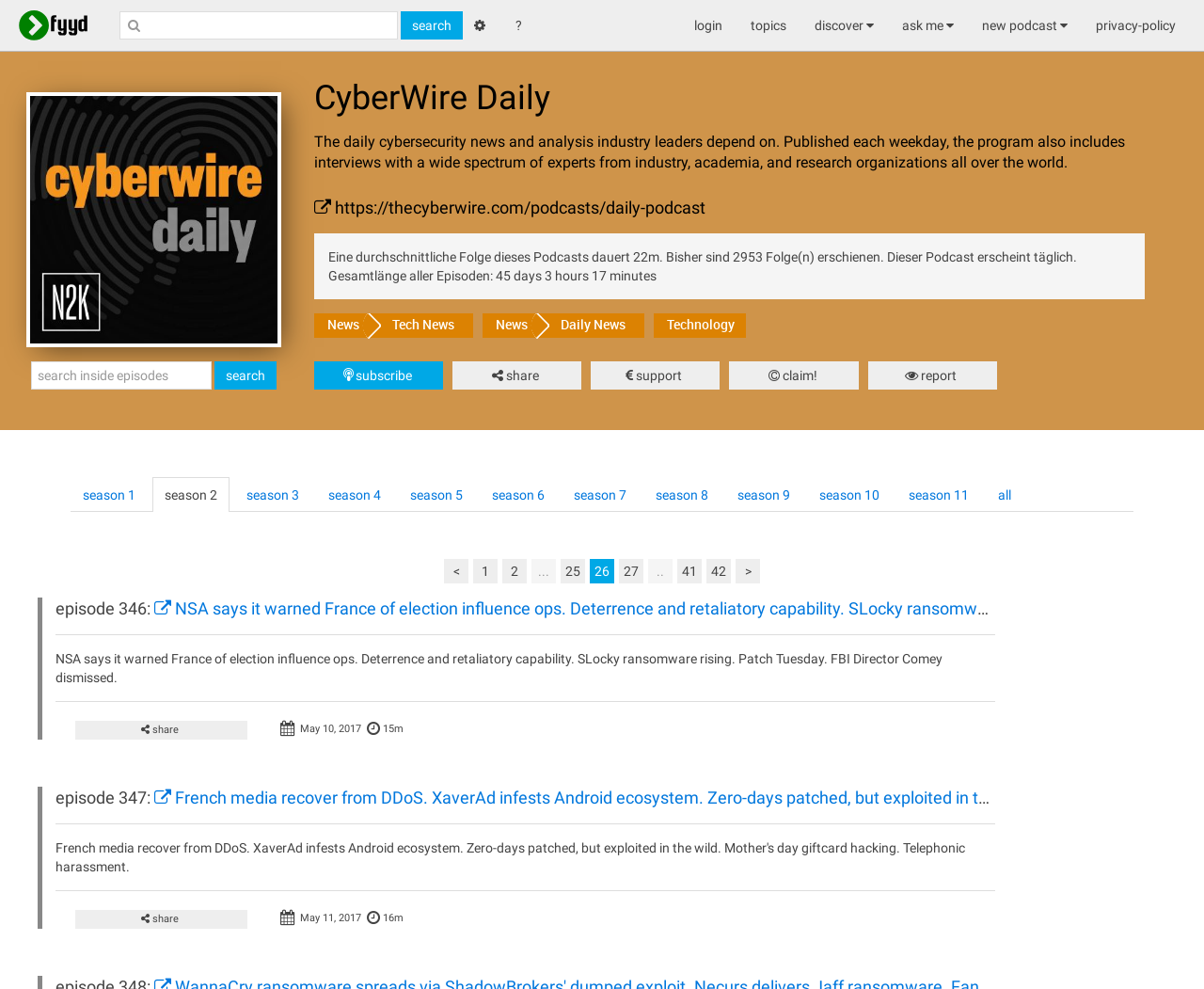Can you specify the bounding box coordinates of the area that needs to be clicked to fulfill the following instruction: "login to the website"?

[0.565, 0.007, 0.612, 0.045]